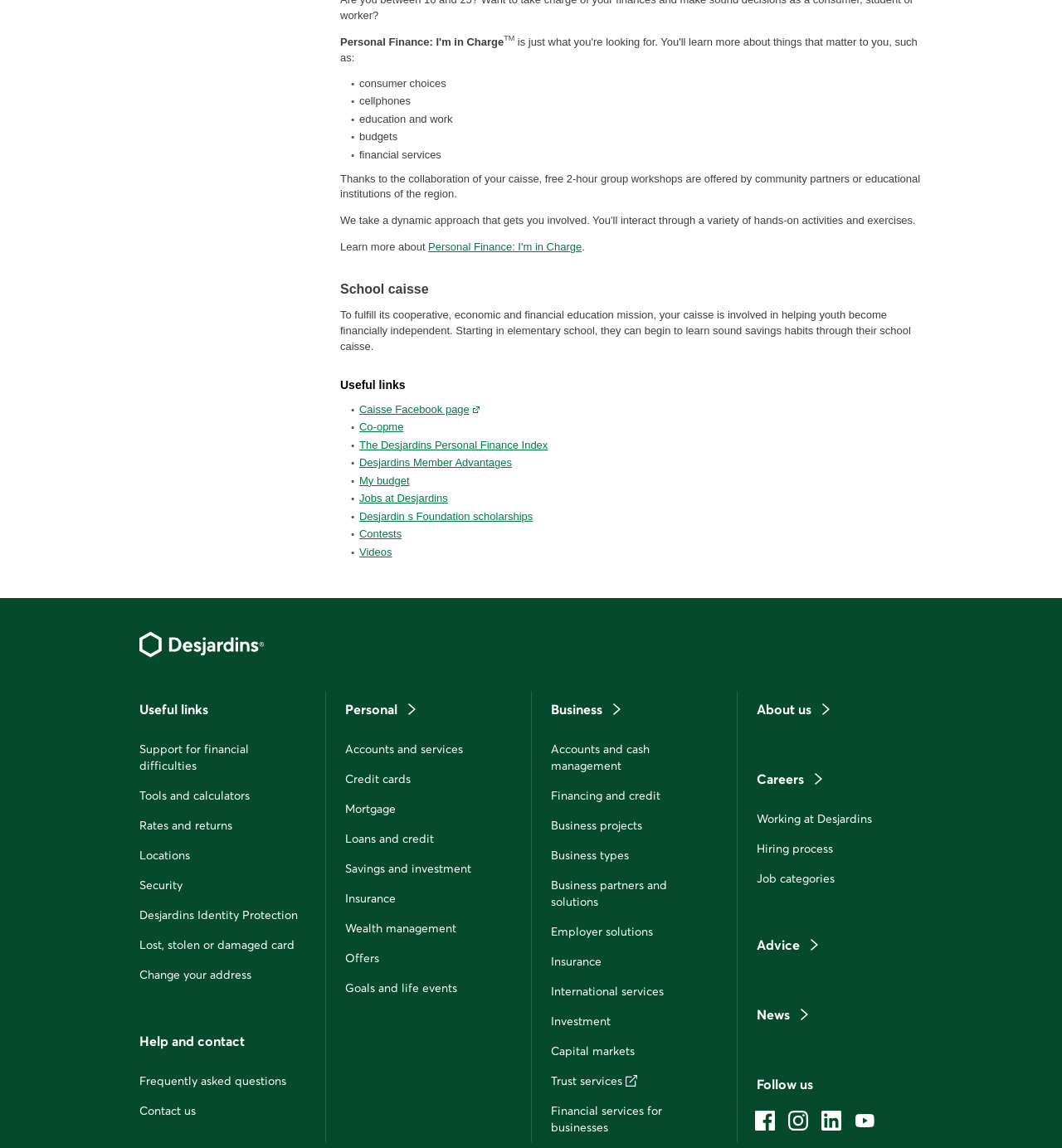Please provide a detailed answer to the question below based on the screenshot: 
How many social media platforms are listed in the 'Follow us' section?

In the 'Follow us' section, I count 4 social media platforms: Facebook, Instagram, LinkedIn, and YouTube. Each platform has an external link to its respective page.